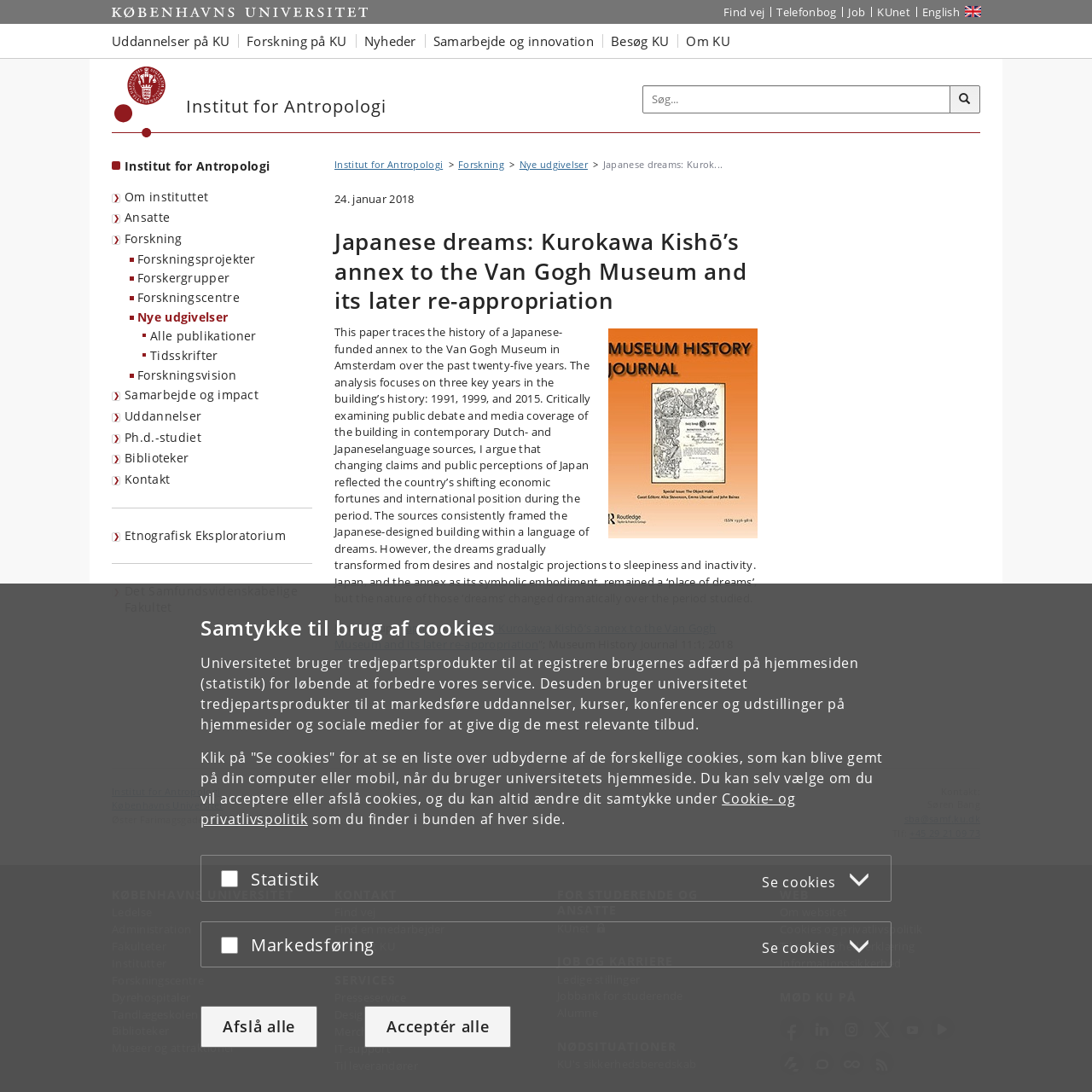Find and indicate the bounding box coordinates of the region you should select to follow the given instruction: "Read more about Forskning".

[0.42, 0.145, 0.462, 0.156]